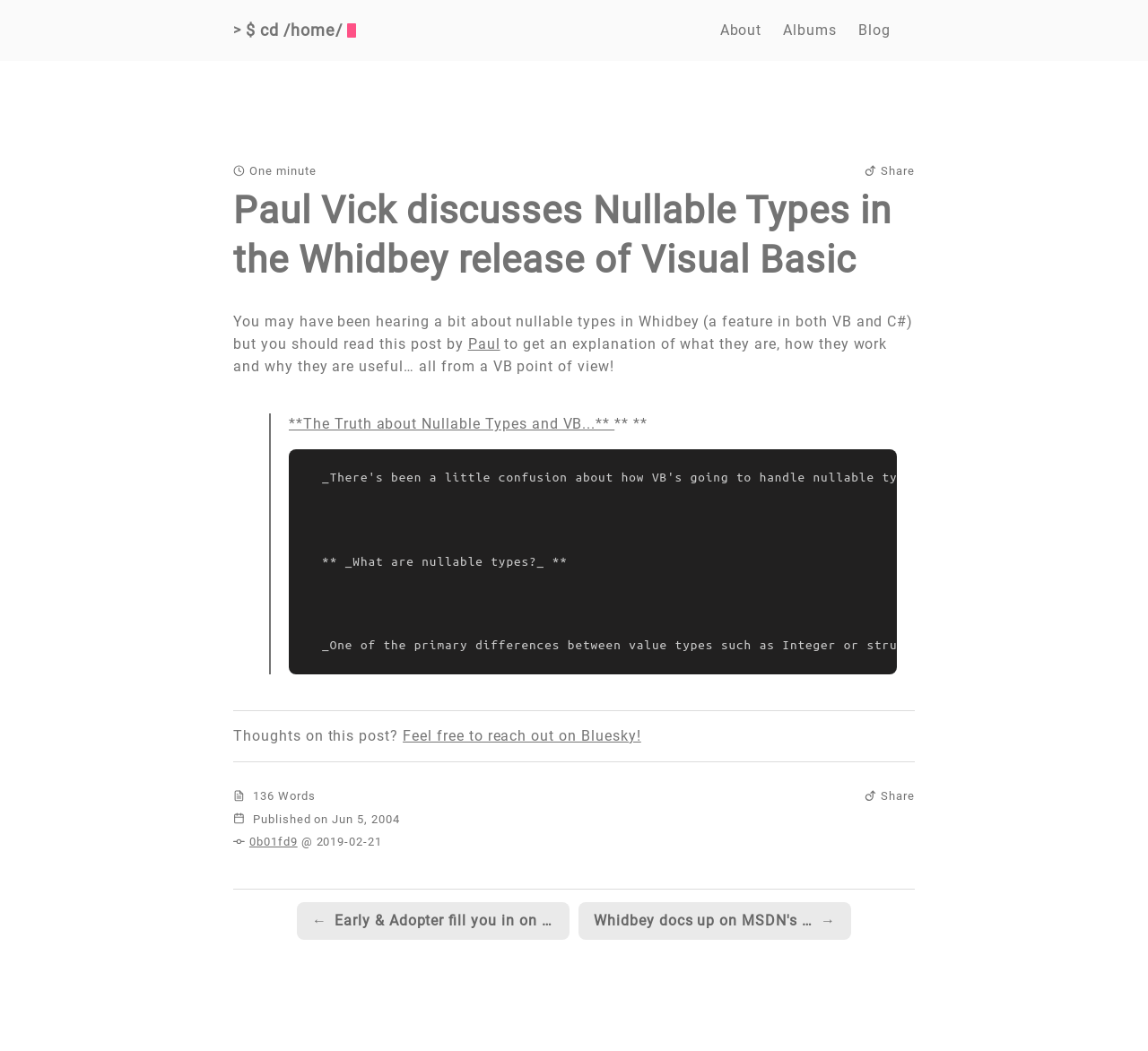Pinpoint the bounding box coordinates of the element you need to click to execute the following instruction: "Read the article by Paul Vick". The bounding box should be represented by four float numbers between 0 and 1, in the format [left, top, right, bottom].

[0.203, 0.178, 0.797, 0.641]